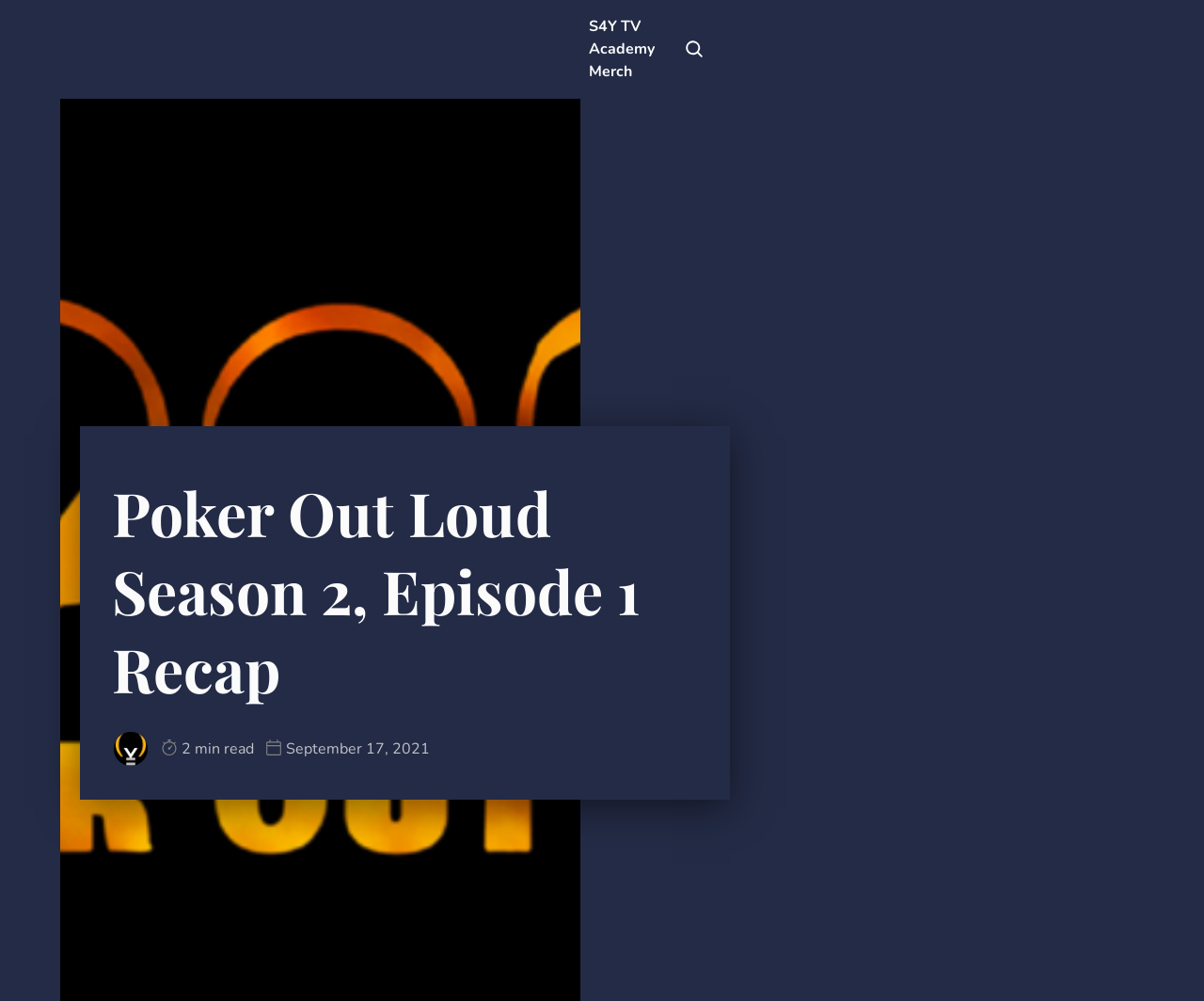Please provide a comprehensive answer to the question below using the information from the image: How many menu items are there?

I counted the number of menu items by looking at the menu with orientation: vertical and found three menu items: 'S4Y TV', 'Academy', and 'Merch'.